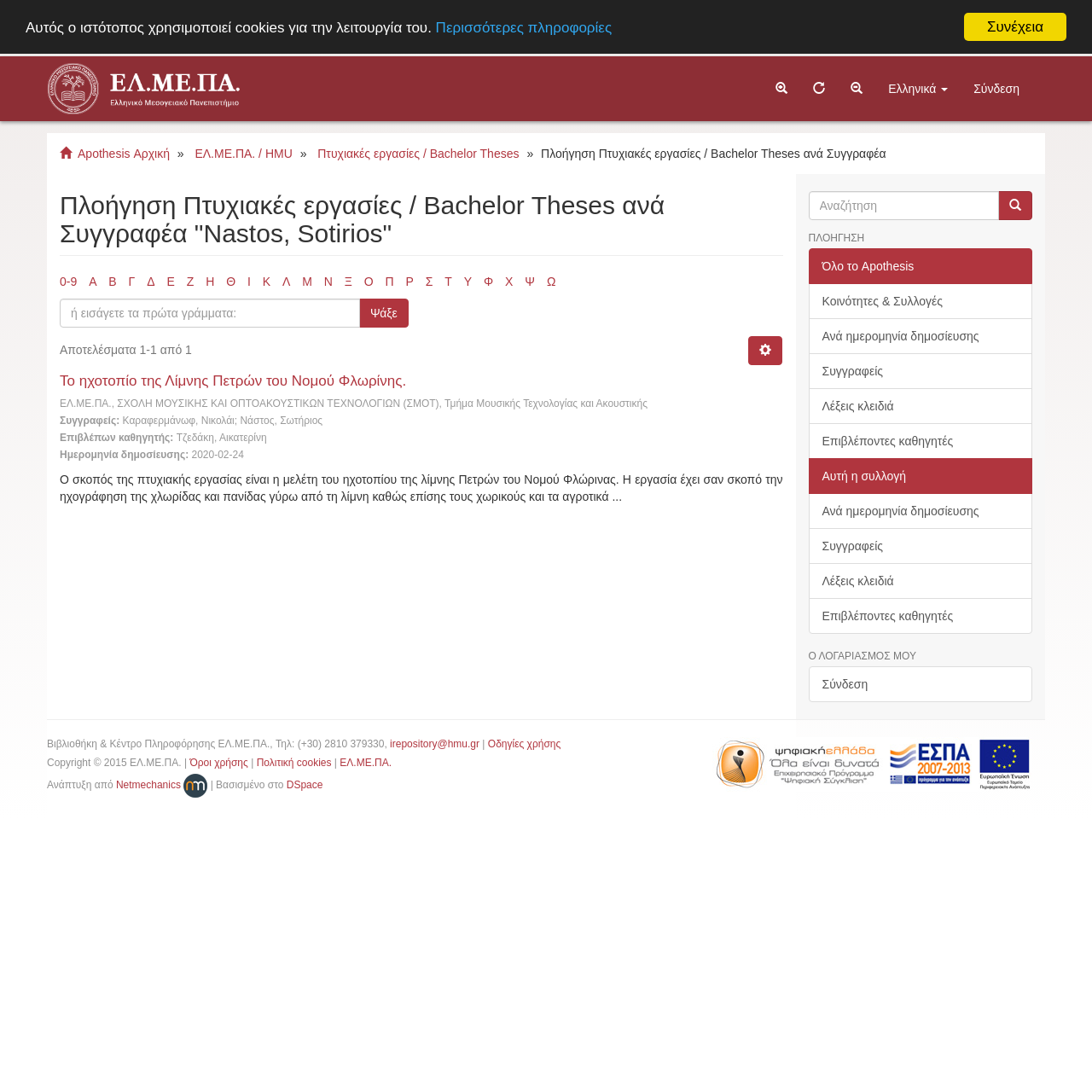Determine the bounding box coordinates for the UI element with the following description: "Λέξεις κλειδιά". The coordinates should be four float numbers between 0 and 1, represented as [left, top, right, bottom].

[0.74, 0.356, 0.945, 0.388]